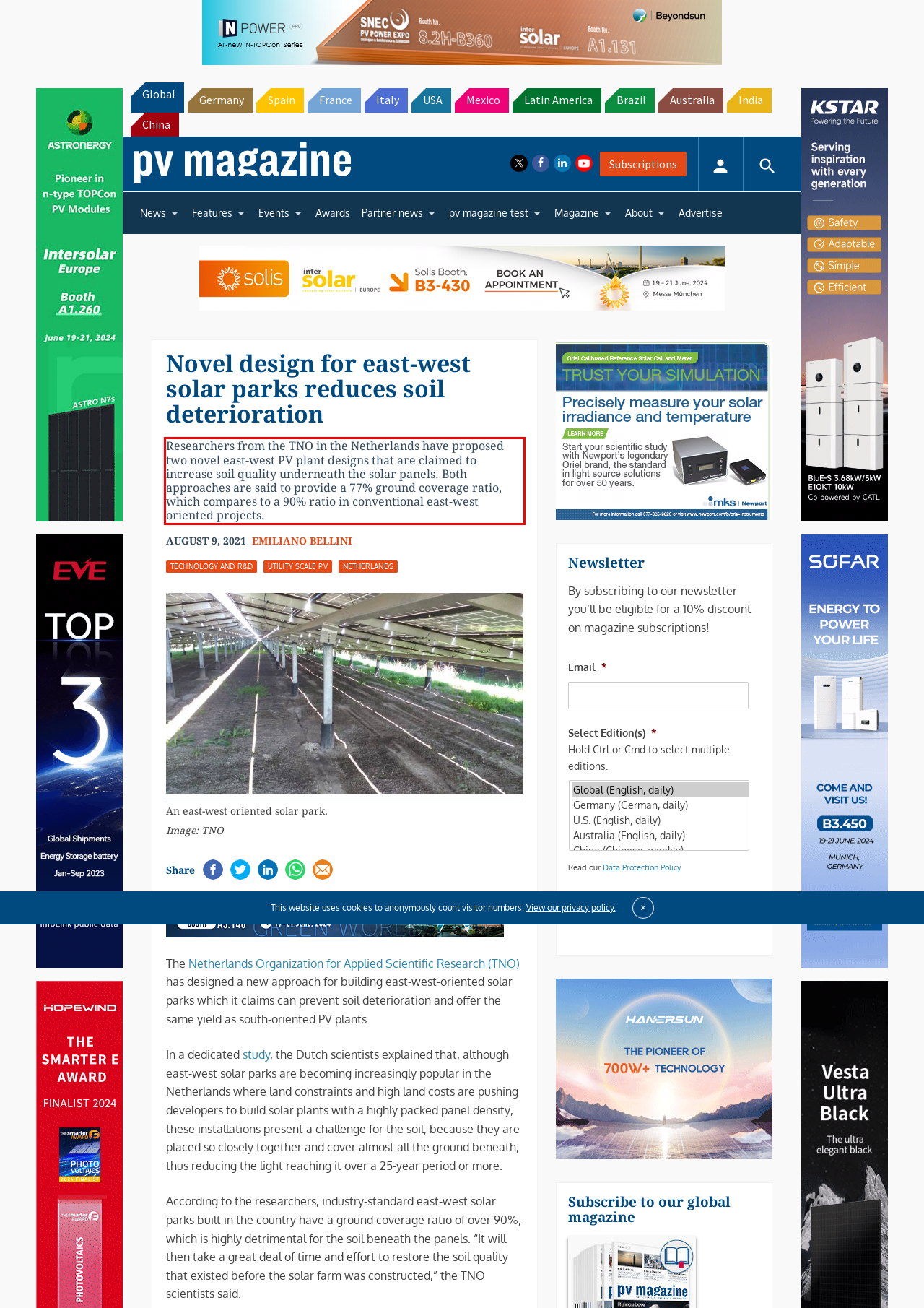Examine the screenshot of the webpage, locate the red bounding box, and perform OCR to extract the text contained within it.

Researchers from the TNO in the Netherlands have proposed two novel east-west PV plant designs that are claimed to increase soil quality underneath the solar panels. Both approaches are said to provide a 77% ground coverage ratio, which compares to a 90% ratio in conventional east-west oriented projects.